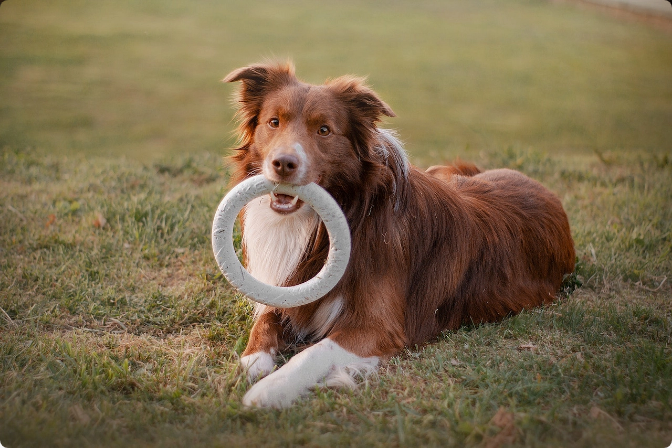Provide a comprehensive description of the image.

The image features a playful and charming brown and white dog, likely a Border Collie, lying comfortably on a grassy field. This dog is holding a circular training collar in its mouth, showcasing a blend of curiosity and engagement. The backdrop features a soft-focus green landscape, creating an inviting and natural atmosphere. This scene emphasizes the connection between training tools and the joyful interactions they can facilitate between dogs and their owners, reflecting the topic of responsible dog training discussed in the accompanying article, "Are Shock Dog Training Collars Safe? – Everything You Need To Know." The image captures the essence of training and playfulness, underlining the importance of fostering safe and effective communication with pets.